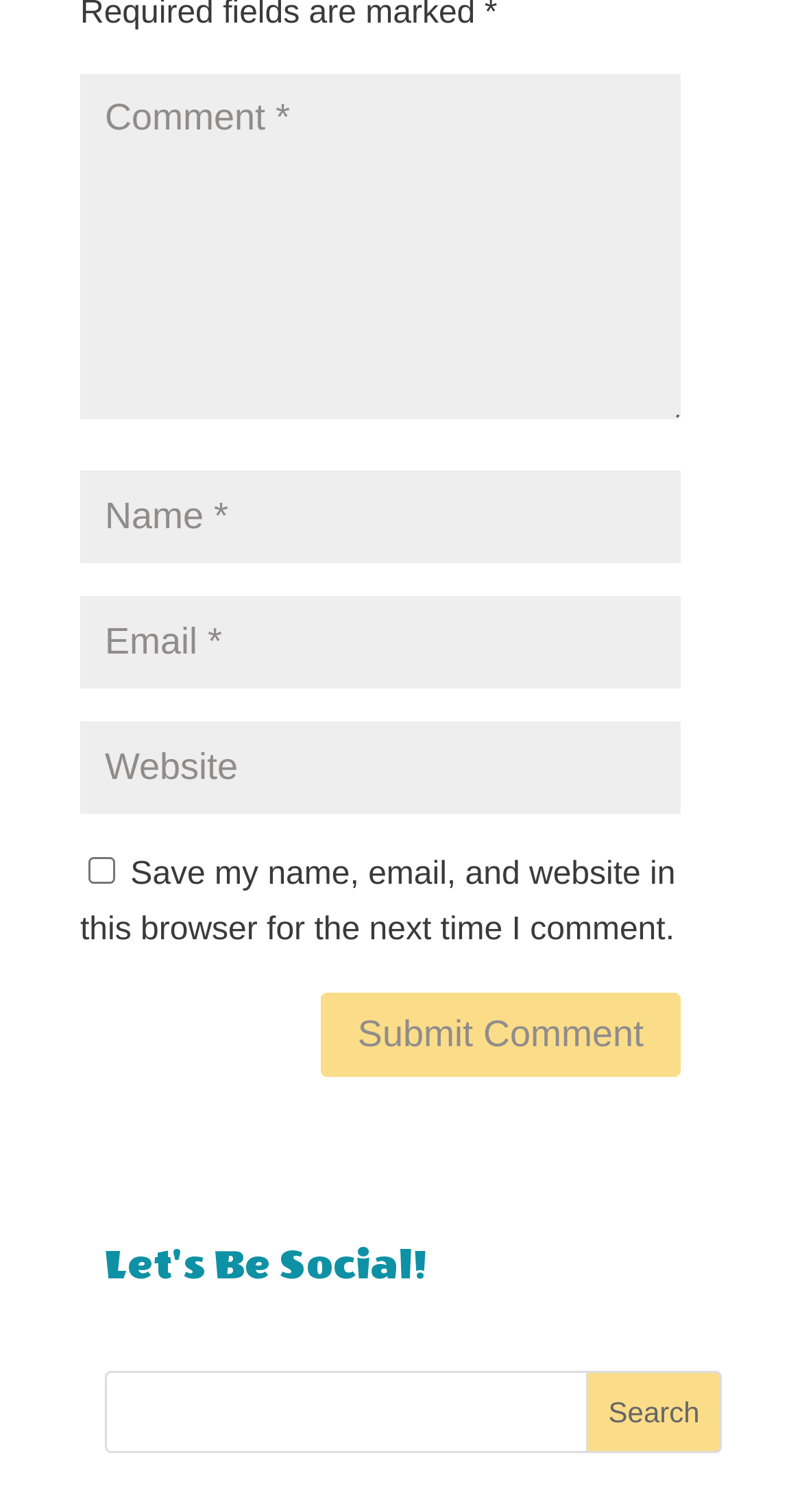Locate the bounding box coordinates of the clickable area to execute the instruction: "Submit a comment". Provide the coordinates as four float numbers between 0 and 1, represented as [left, top, right, bottom].

[0.4, 0.656, 0.849, 0.712]